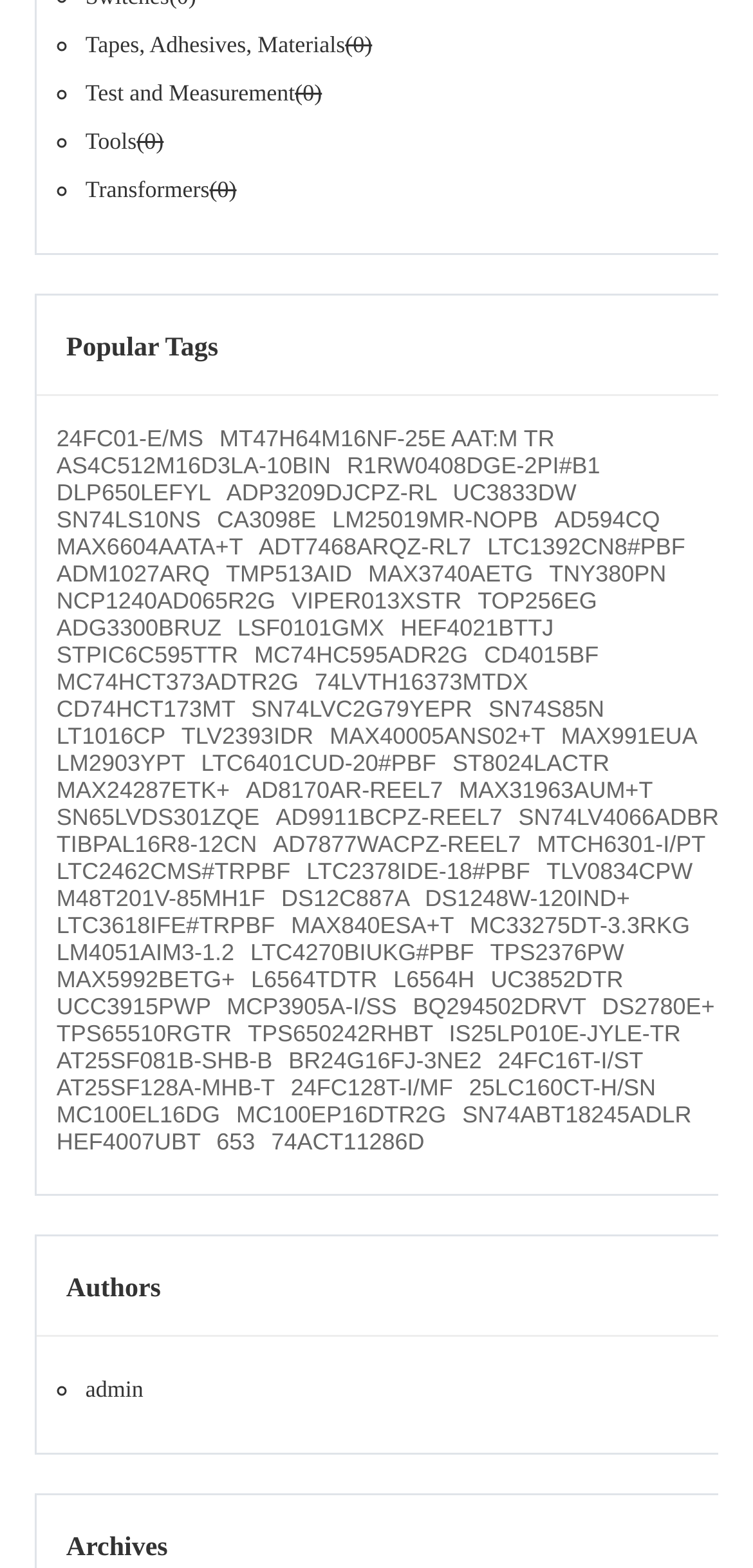What is the second link under 'Popular Tags'?
Give a detailed explanation using the information visible in the image.

By looking at the links under the 'Popular Tags' section, I found that the second link is 'MT47H64M16NF-25E AAT:M TR'.